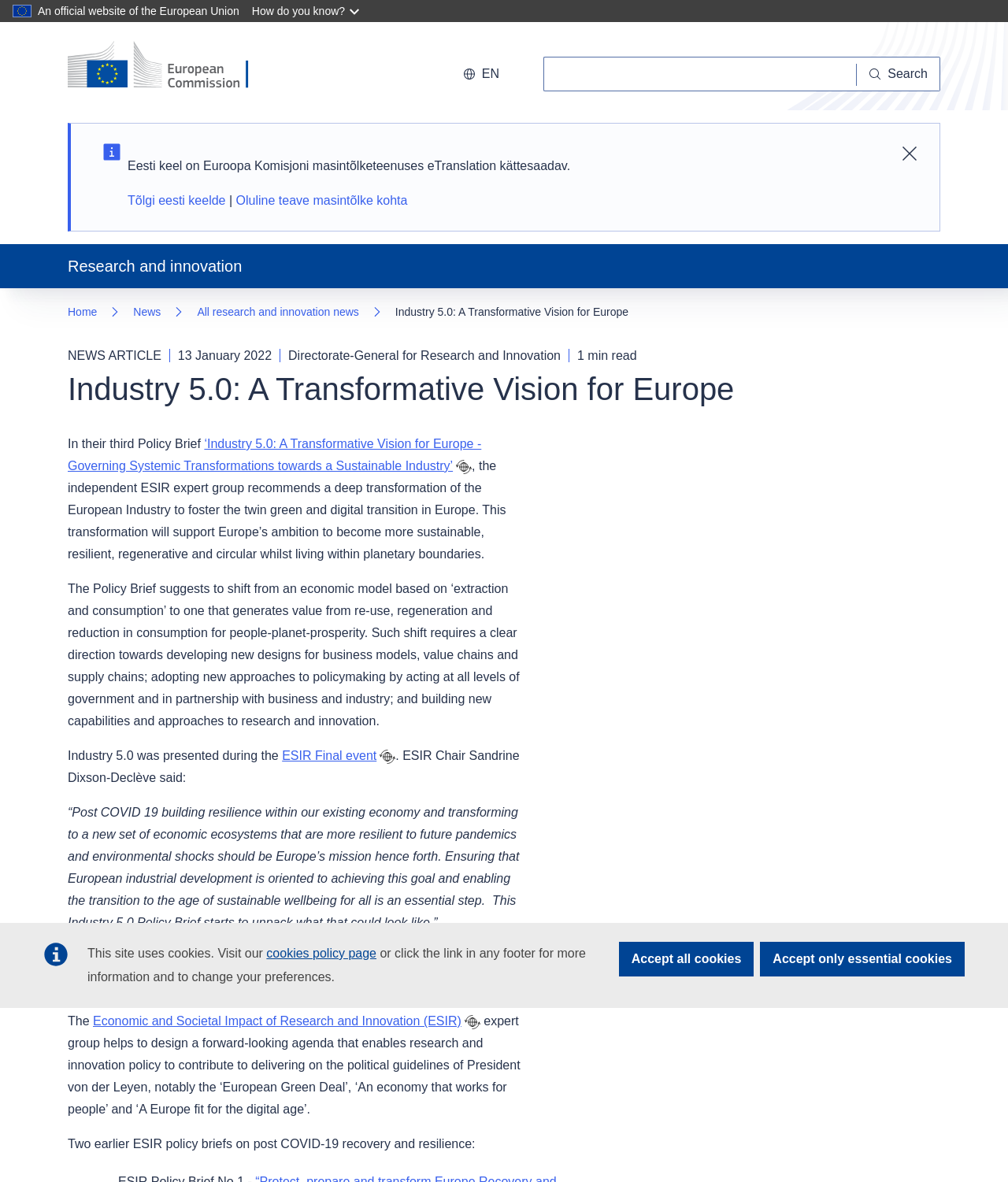What is the purpose of the ESIR expert group?
Observe the image and answer the question with a one-word or short phrase response.

To design a forward-looking agenda